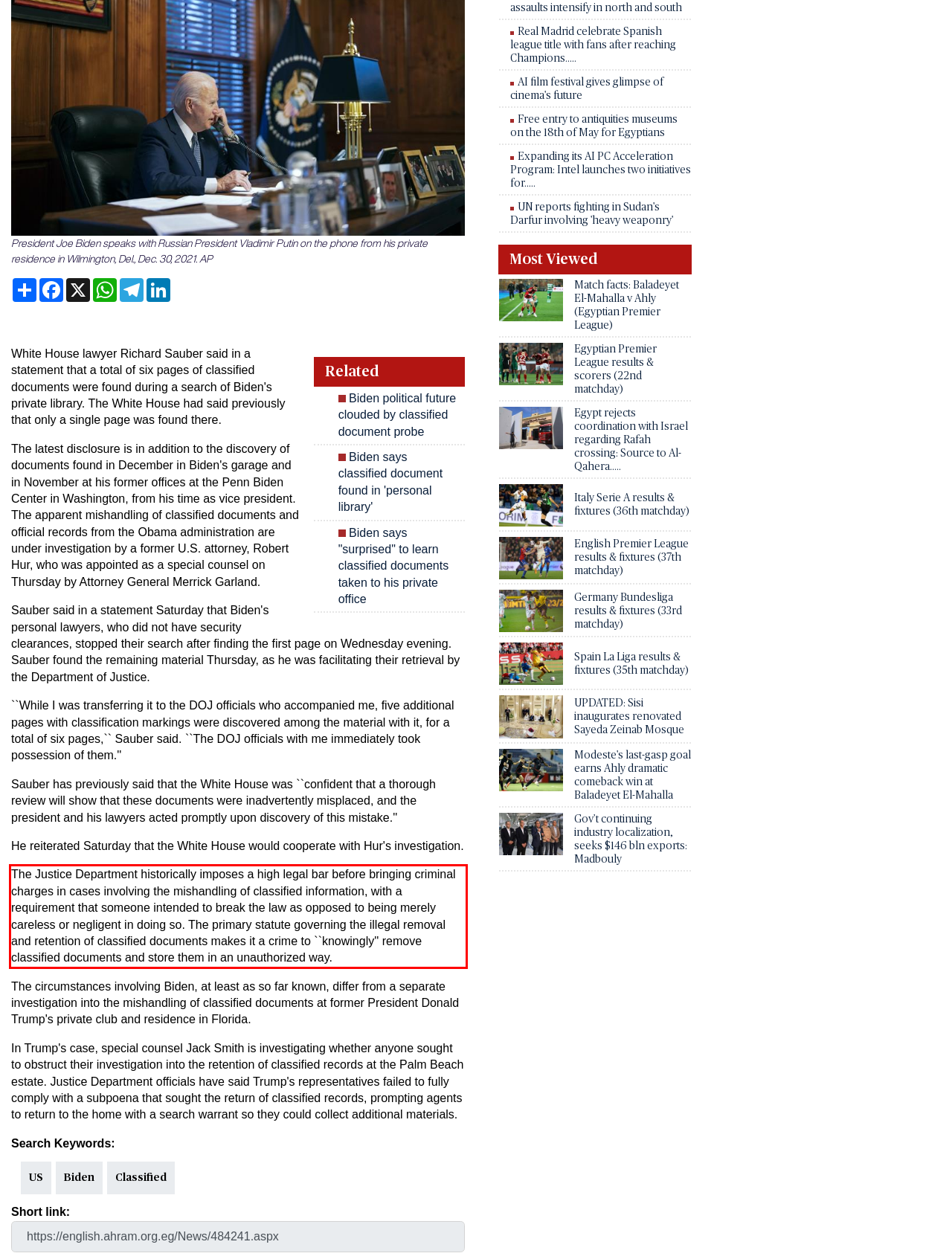Given a screenshot of a webpage with a red bounding box, please identify and retrieve the text inside the red rectangle.

The Justice Department historically imposes a high legal bar before bringing criminal charges in cases involving the mishandling of classified information, with a requirement that someone intended to break the law as opposed to being merely careless or negligent in doing so. The primary statute governing the illegal removal and retention of classified documents makes it a crime to ``knowingly'' remove classified documents and store them in an unauthorized way.